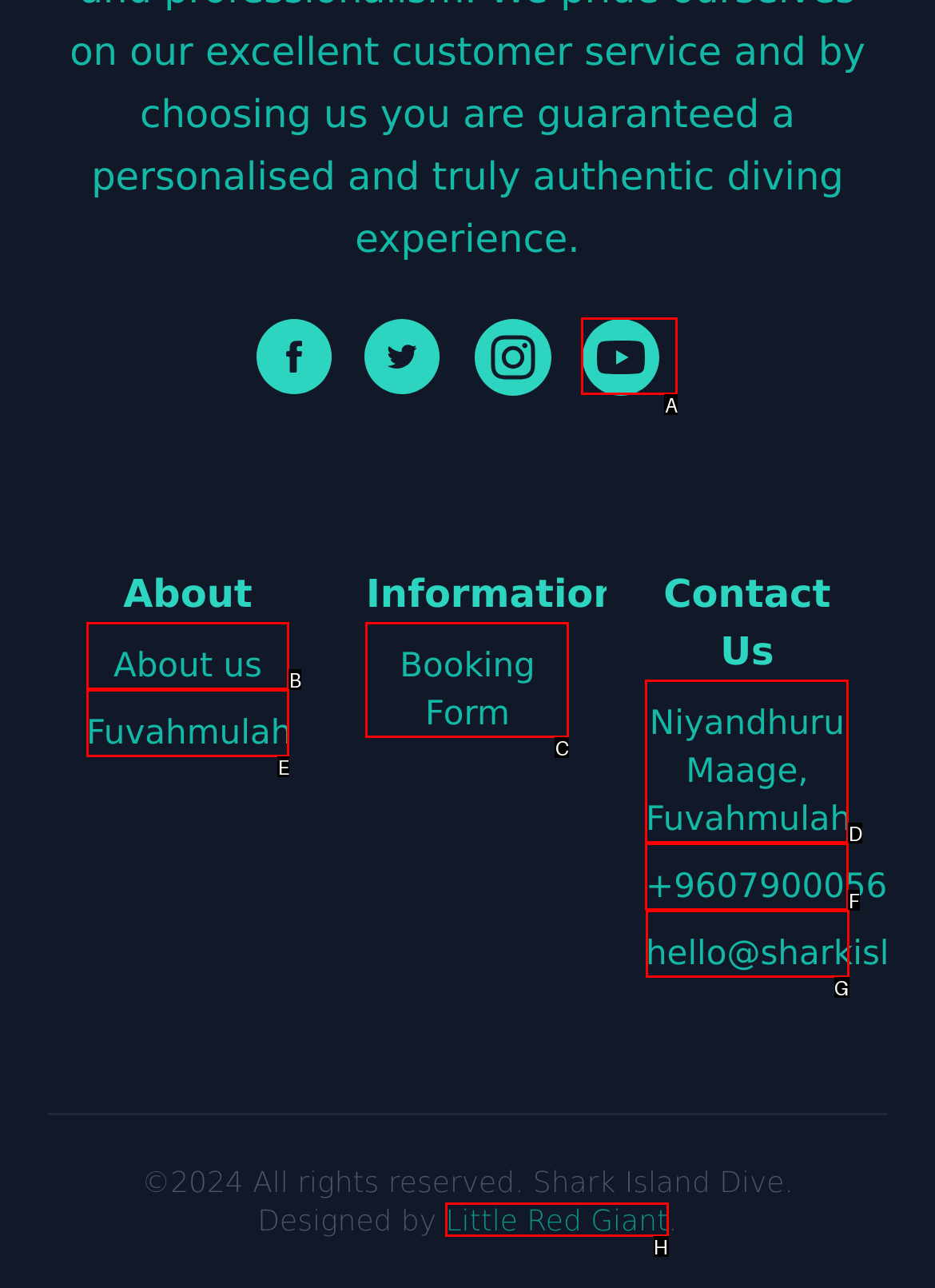Pick the right letter to click to achieve the task: Contact us through email
Answer with the letter of the correct option directly.

G